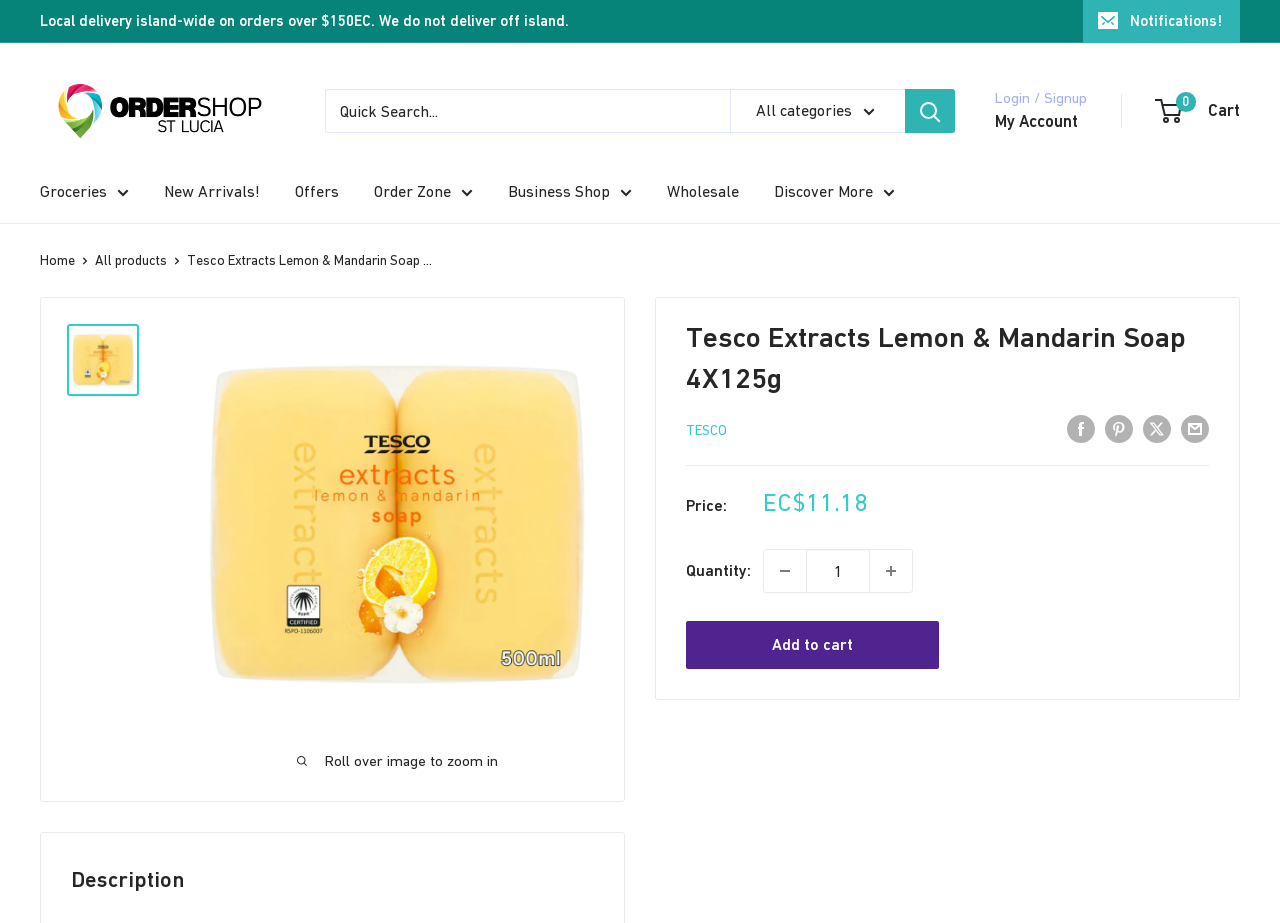What is the product name on this webpage?
Using the visual information from the image, give a one-word or short-phrase answer.

Tesco Extracts Lemon & Mandarin Soap